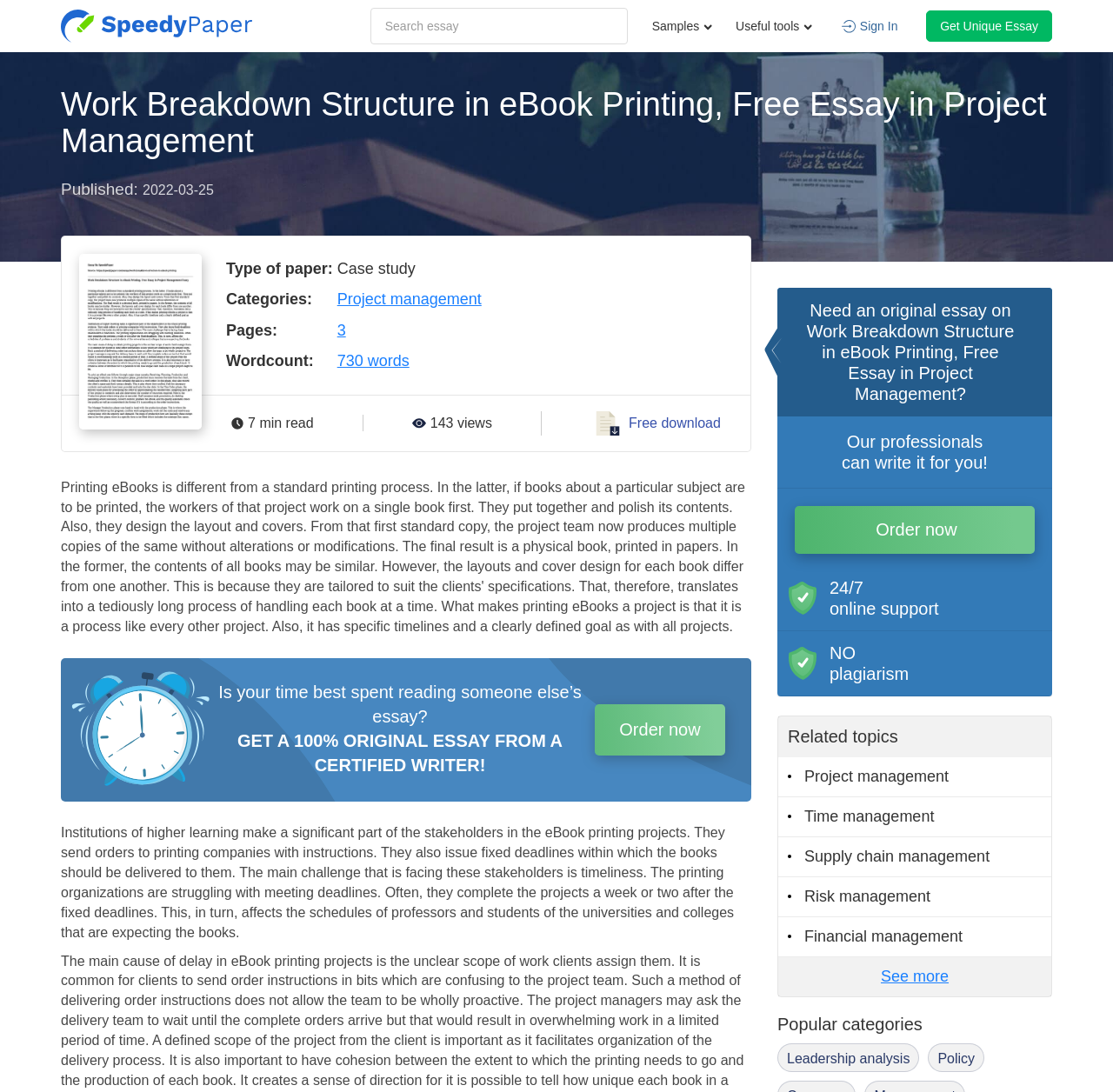Determine the bounding box coordinates for the element that should be clicked to follow this instruction: "Sign in". The coordinates should be given as four float numbers between 0 and 1, in the format [left, top, right, bottom].

[0.773, 0.018, 0.807, 0.03]